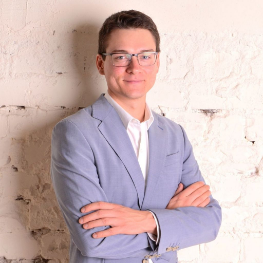Give a thorough explanation of the image.

This image features a young professional posing confidently with arms crossed against a textured white wall. Dressed in a light blue blazer over a white shirt, the individual conveys a sense of approachability and professionalism. The warm lighting accentuates the features and highlights the calm demeanor, suggesting a knowledgeable and friendly presence. This visual aligns with the themes of trust and expertise often sought in the world of digital marketing and SaaS, particularly in the context of discussing customer acquisition costs.